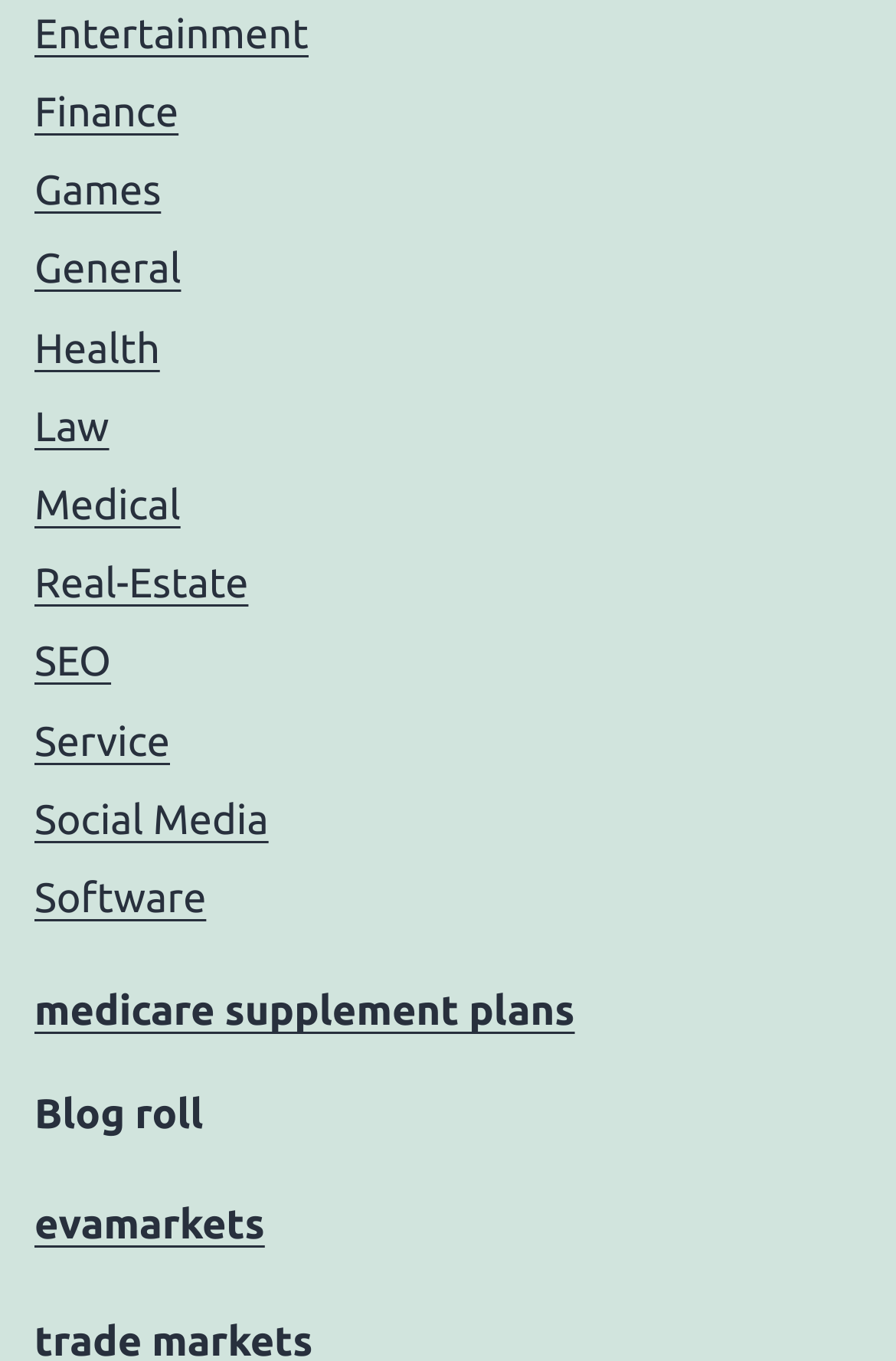Locate the bounding box of the UI element with the following description: "Entertainment".

[0.038, 0.008, 0.344, 0.042]